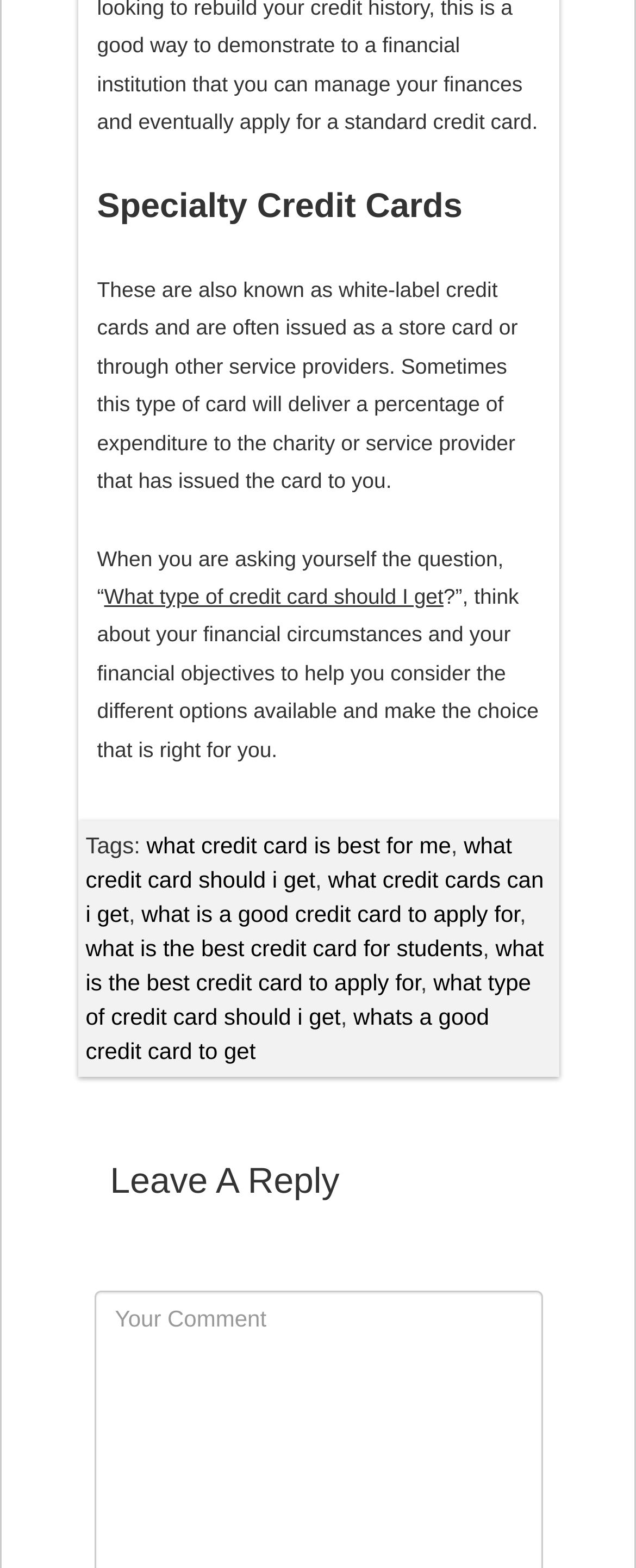Find and provide the bounding box coordinates for the UI element described with: "Guaranteed Approval Credit Card".

[0.0, 0.844, 0.569, 0.861]